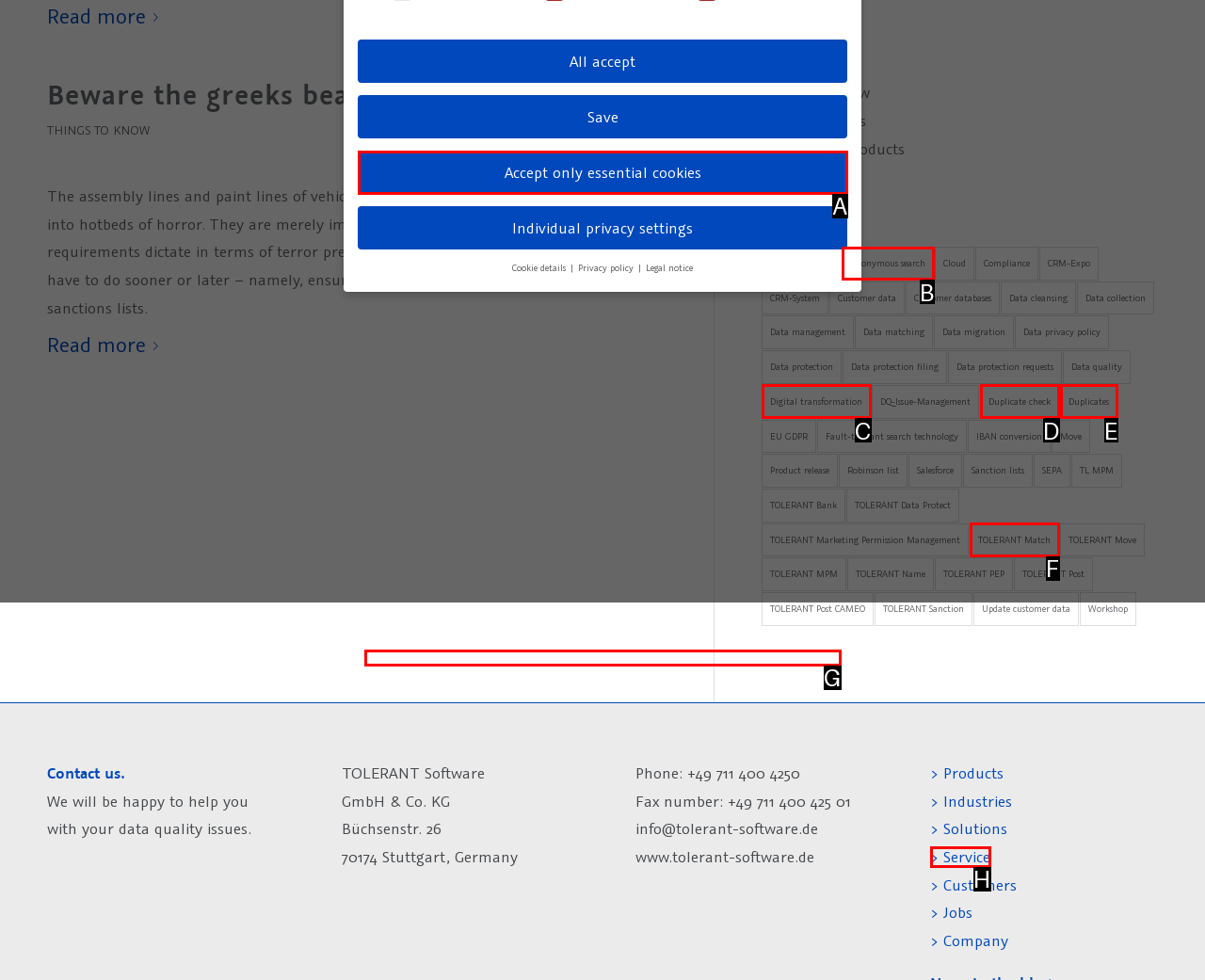Tell me which option best matches the description: Duplicates
Answer with the option's letter from the given choices directly.

E